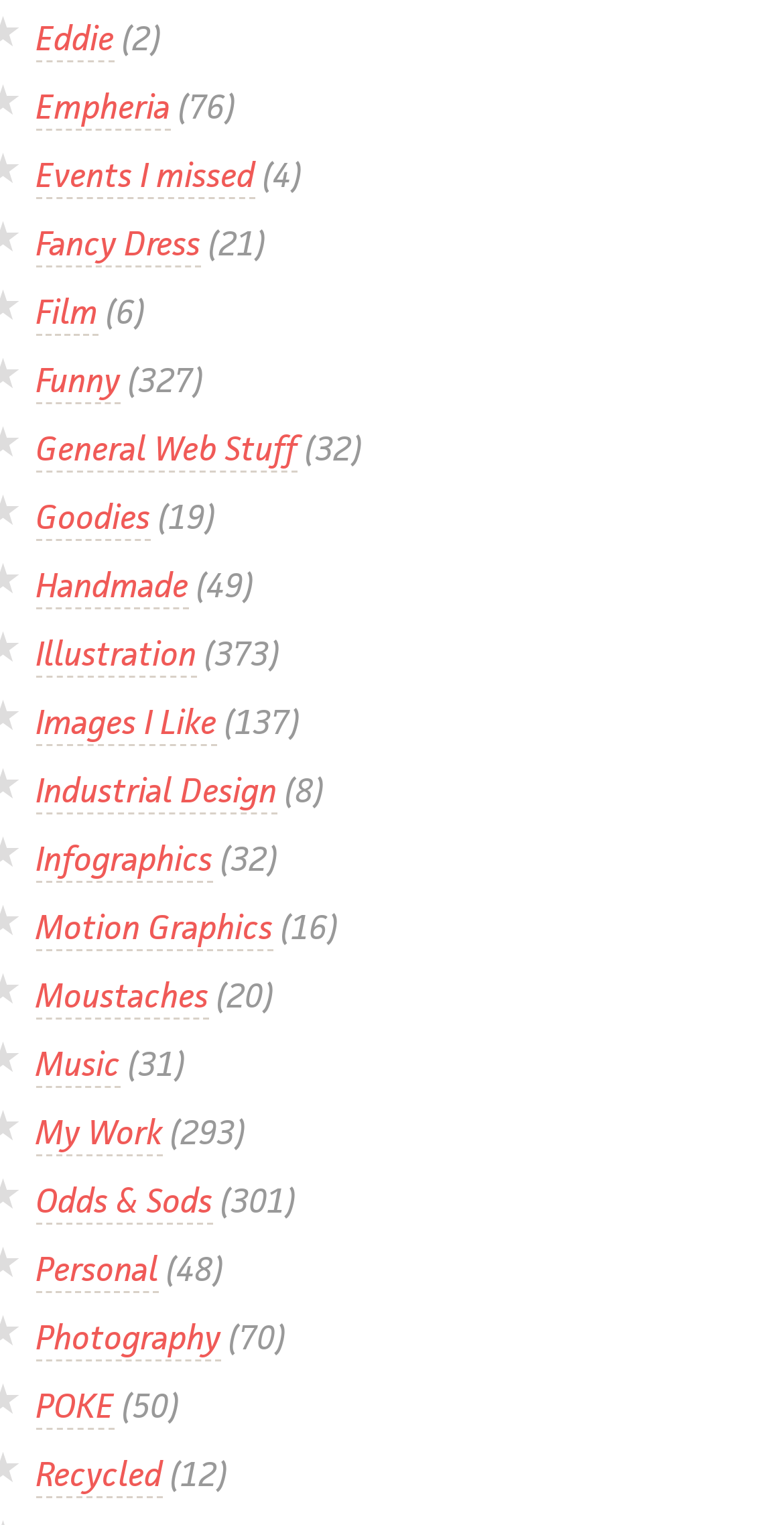Give a one-word or short phrase answer to this question: 
How many links are on this webpage?

30